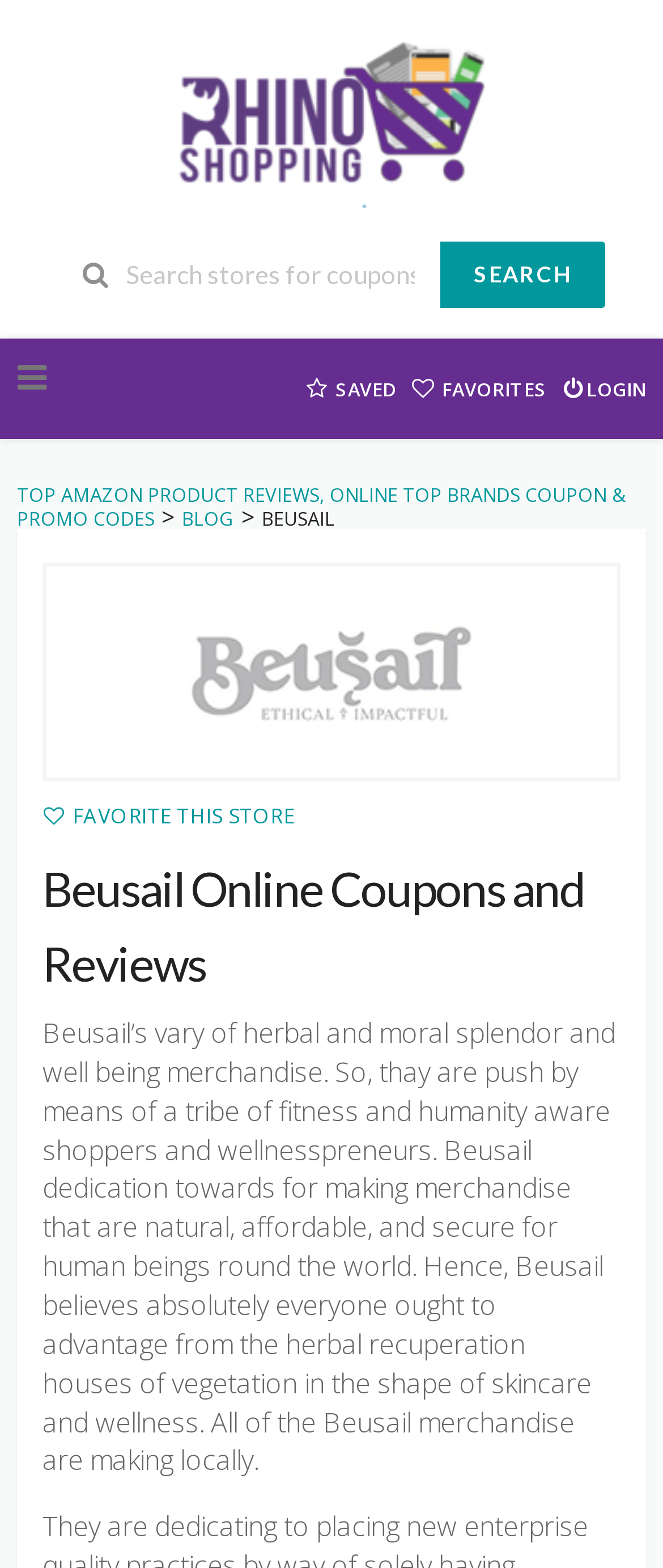Indicate the bounding box coordinates of the element that needs to be clicked to satisfy the following instruction: "Favorite this store". The coordinates should be four float numbers between 0 and 1, i.e., [left, top, right, bottom].

[0.064, 0.511, 0.444, 0.529]